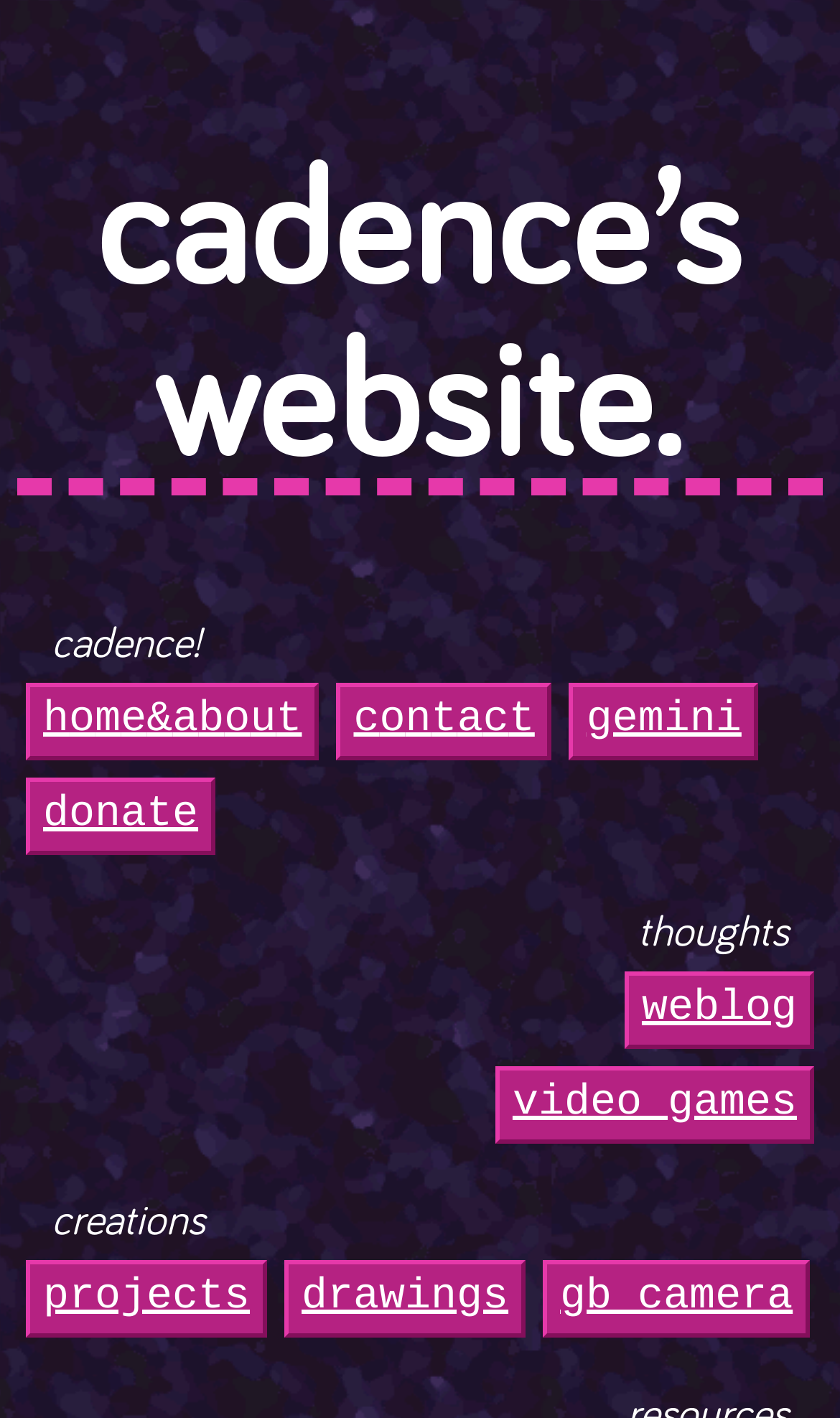What is the first link listed on the webpage?
Refer to the image and provide a one-word or short phrase answer.

home&about